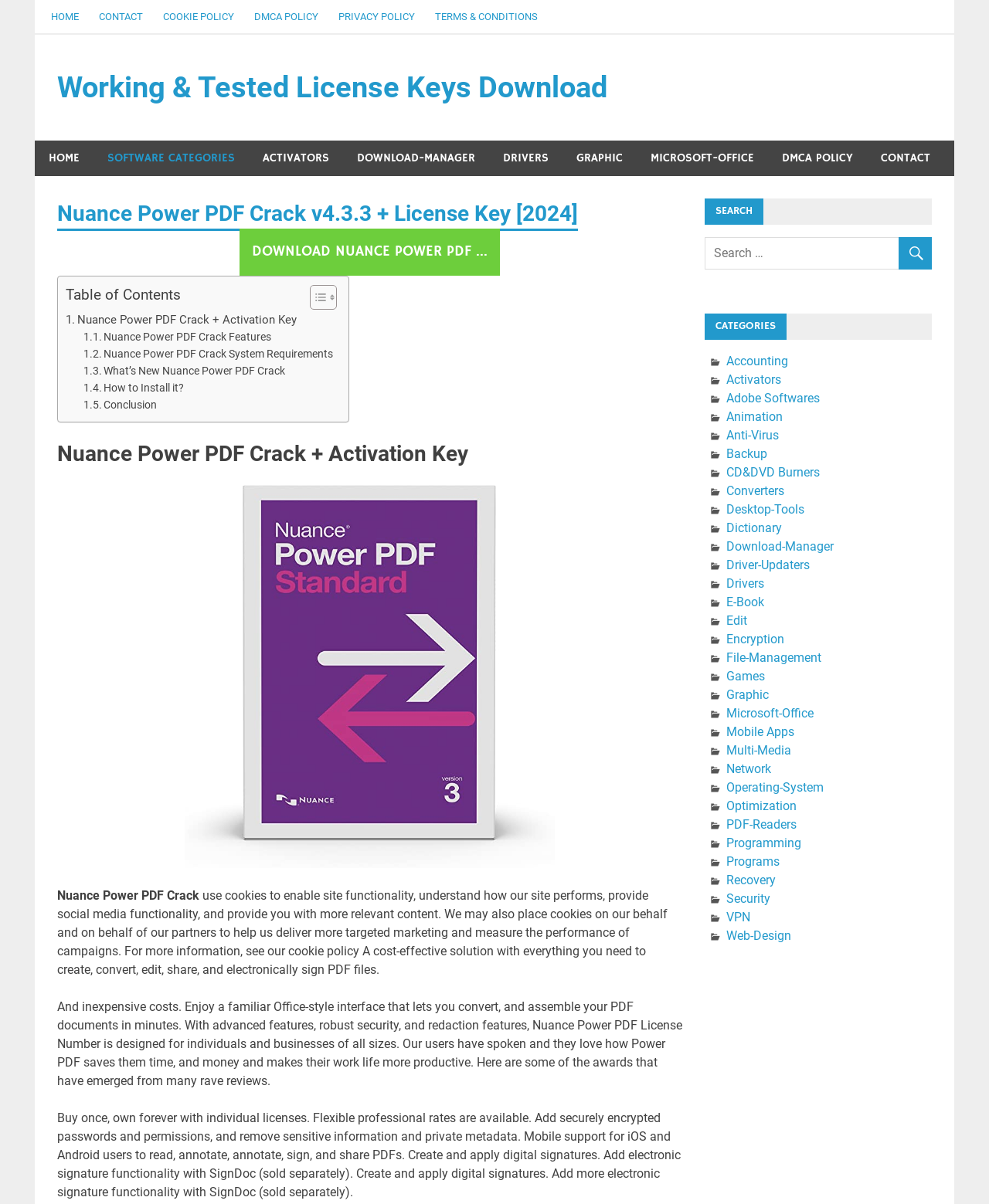Analyze the image and provide a detailed answer to the question: What is the function of the search box?

The search box is a input field that allows users to search for specific software or keywords. This is a common feature in software download websites, where users can search for software by name, category, or other relevant keywords.